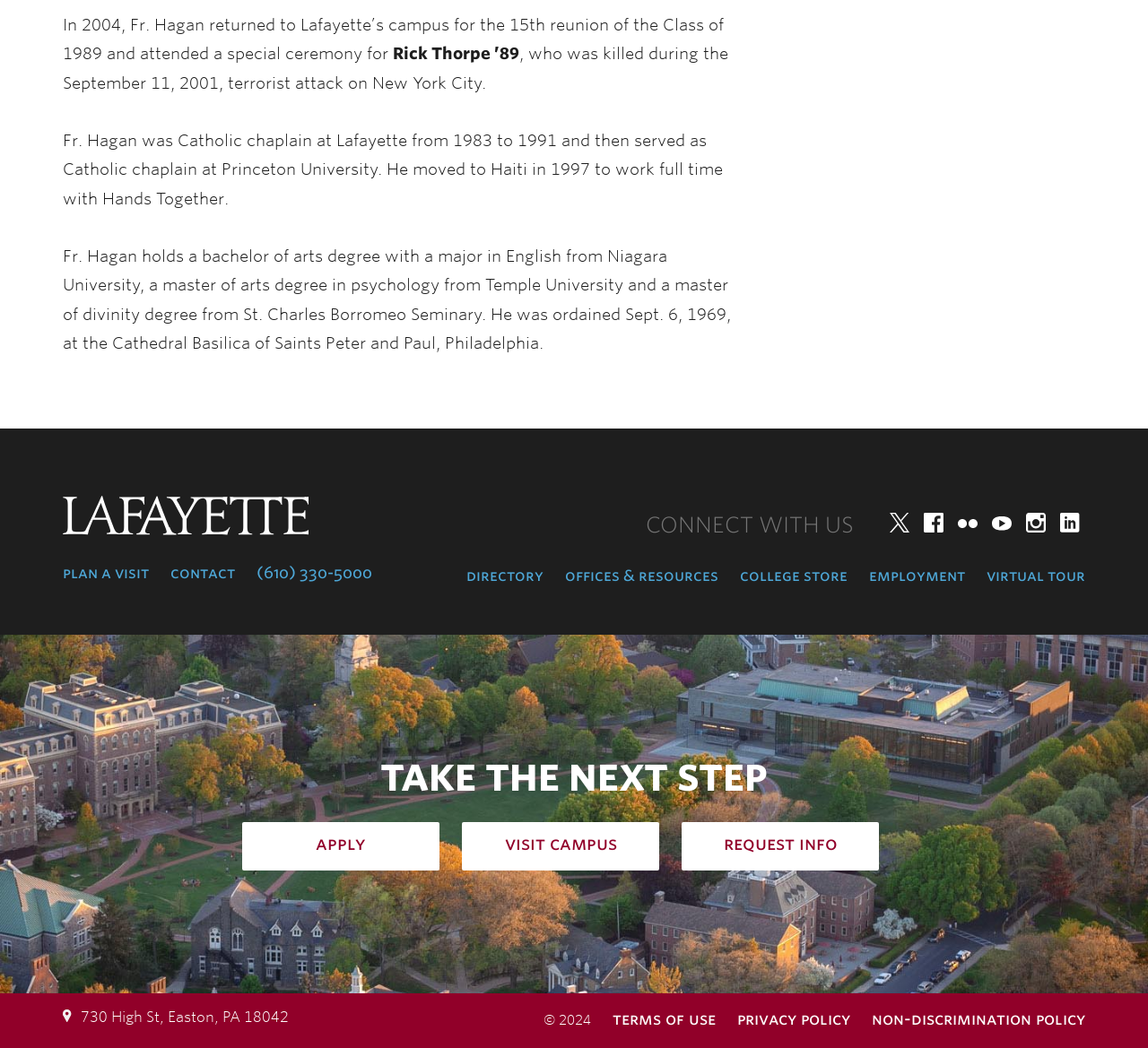Answer the question in one word or a short phrase:
What is Fr. Hagan's occupation?

Catholic chaplain